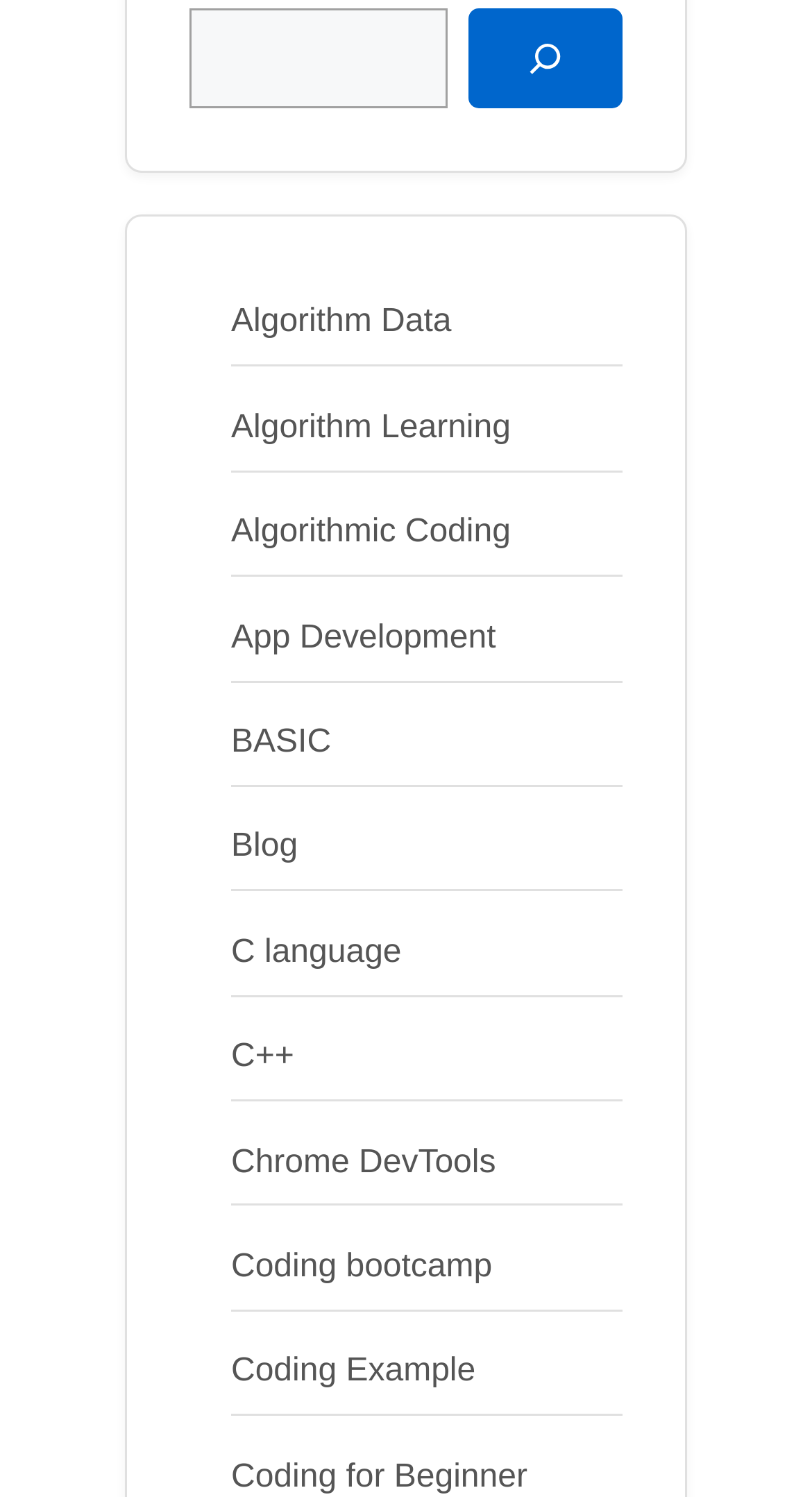Give a one-word or short-phrase answer to the following question: 
What is the purpose of the searchbox?

Search